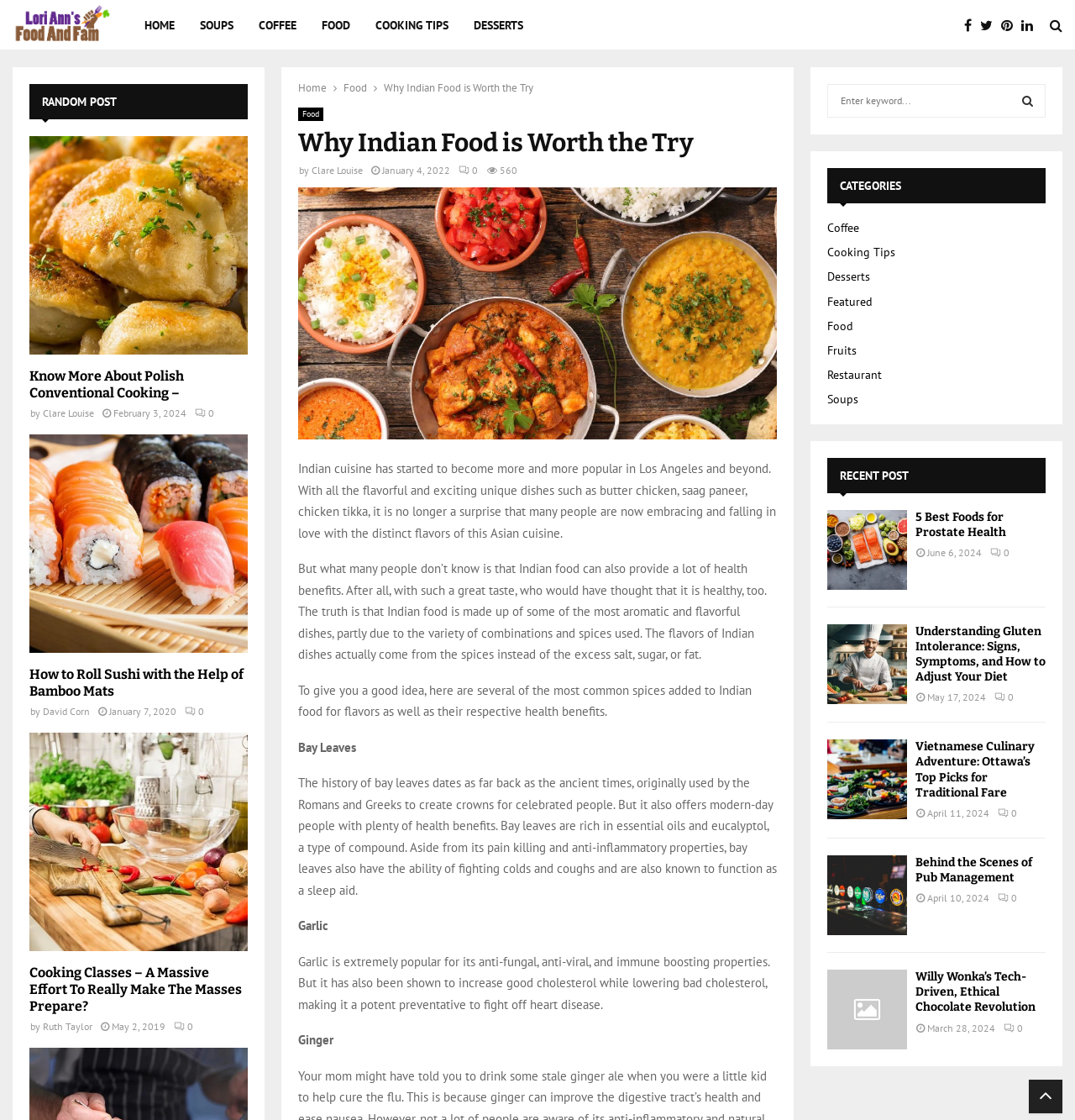Find the bounding box of the web element that fits this description: "Twitter".

[0.912, 0.014, 0.931, 0.032]